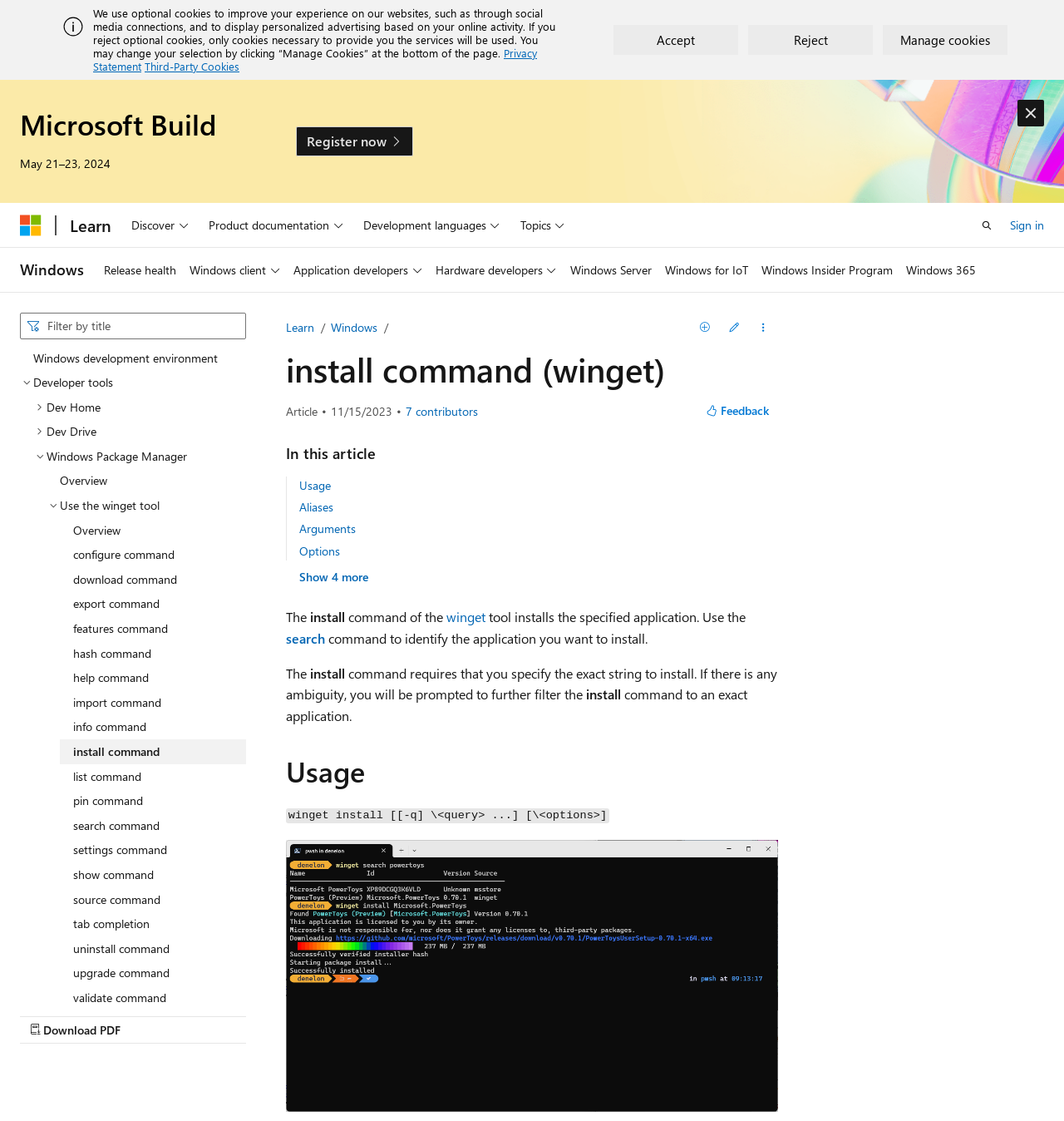Give a concise answer of one word or phrase to the question: 
What is the purpose of the search bar?

To search the website